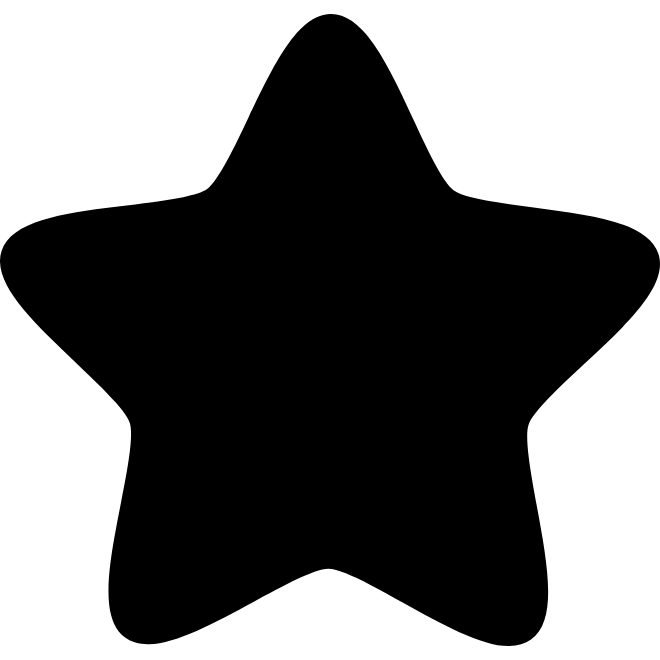Write a descriptive caption for the image, covering all notable aspects.

The image displays a black star shape, characterized by its five prominent points and a smooth, fluid outline. This stylized star design evokes themes of creativity and positivity, often associated with excellence or high achievement. The shape could be utilized in various contexts, such as awards, rating systems, or as a decorative element in design. Its bold silhouette stands out against any background, making it an eye-catching symbol that conveys a sense of importance and celebration.